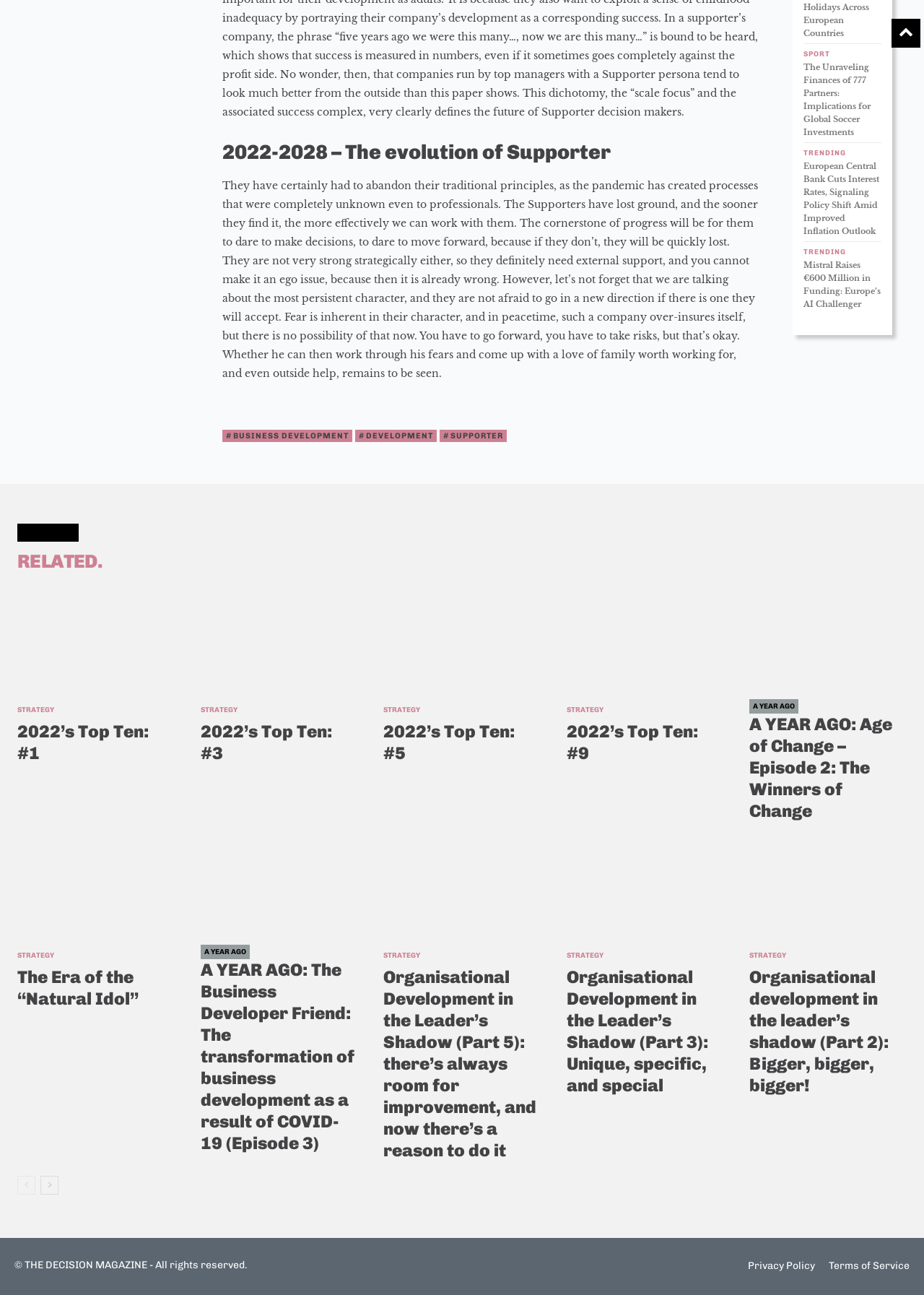Given the element description 2022’s Top Ten: #1, identify the bounding box coordinates for the UI element on the webpage screenshot. The format should be (top-left x, top-left y, bottom-right x, bottom-right y), with values between 0 and 1.

[0.019, 0.557, 0.161, 0.59]